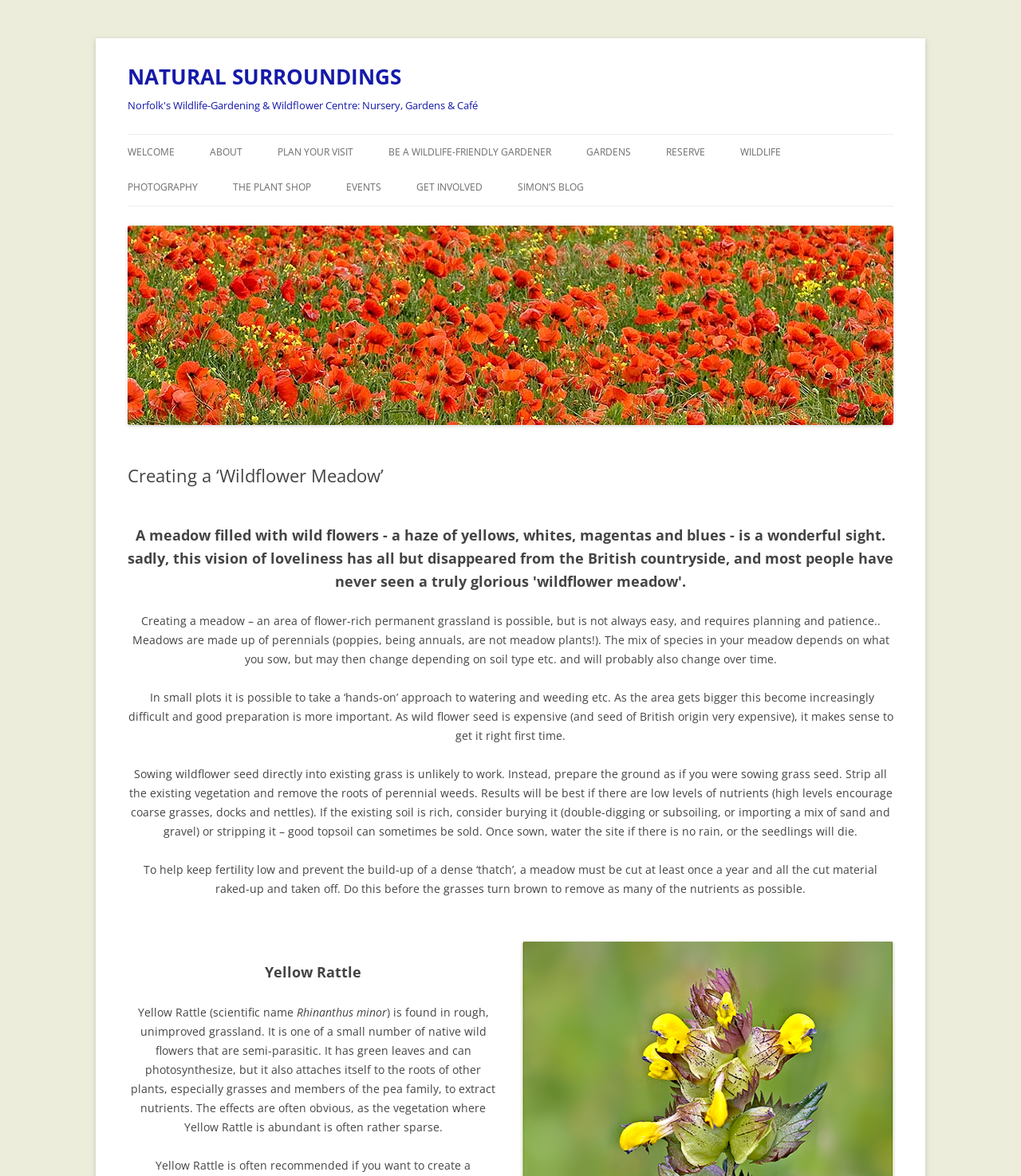Determine the bounding box coordinates of the region to click in order to accomplish the following instruction: "Click on the 'BE A WILDLIFE-FRIENDLY GARDENER' link". Provide the coordinates as four float numbers between 0 and 1, specifically [left, top, right, bottom].

[0.38, 0.115, 0.54, 0.145]